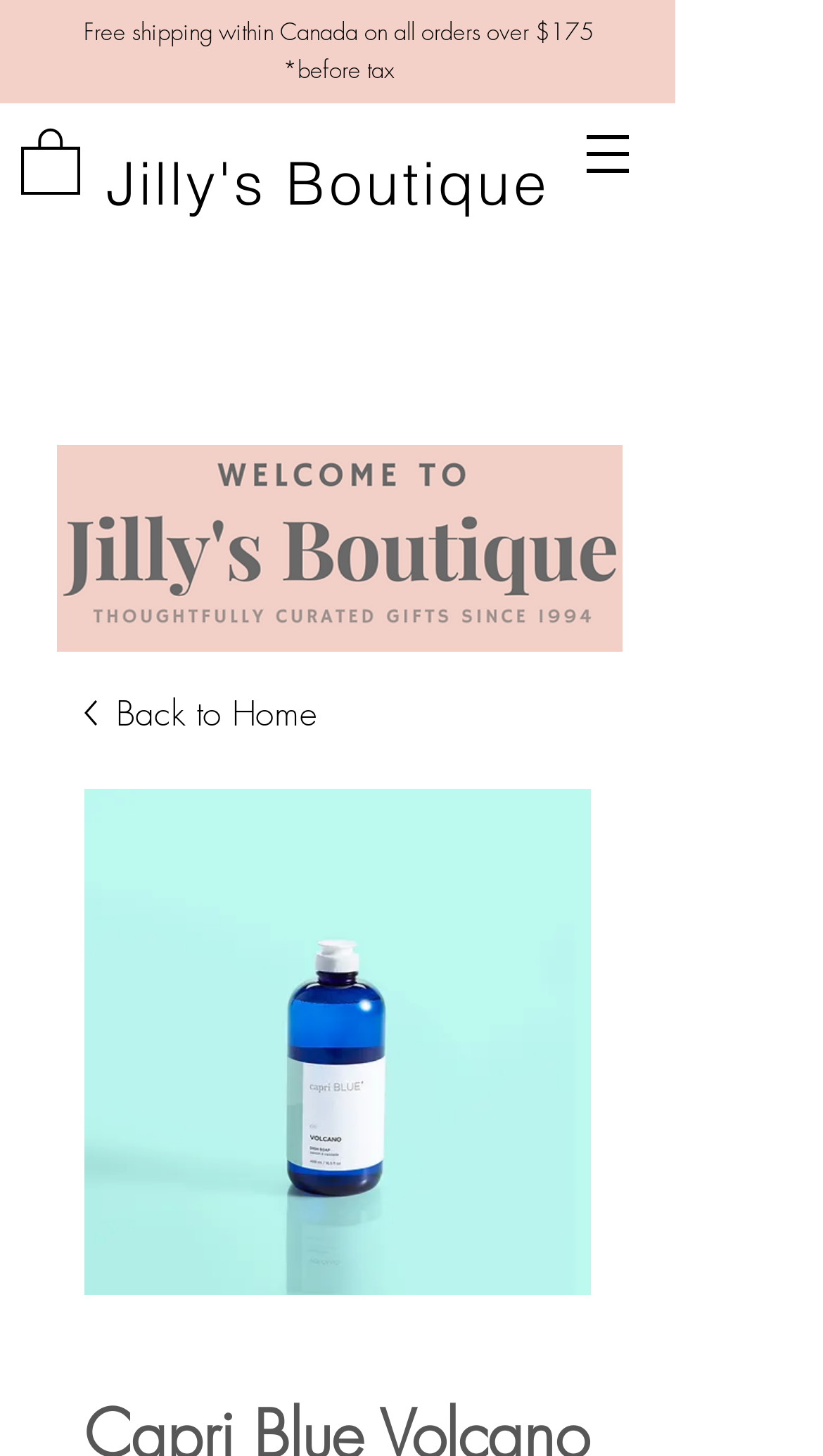Please provide a detailed answer to the question below by examining the image:
What is the minimum order for free shipping in Canada?

I found the information in the static text at the top of the page, which states 'Free shipping within Canada on all orders over $175 *before tax'. This implies that the minimum order for free shipping in Canada is over $175.